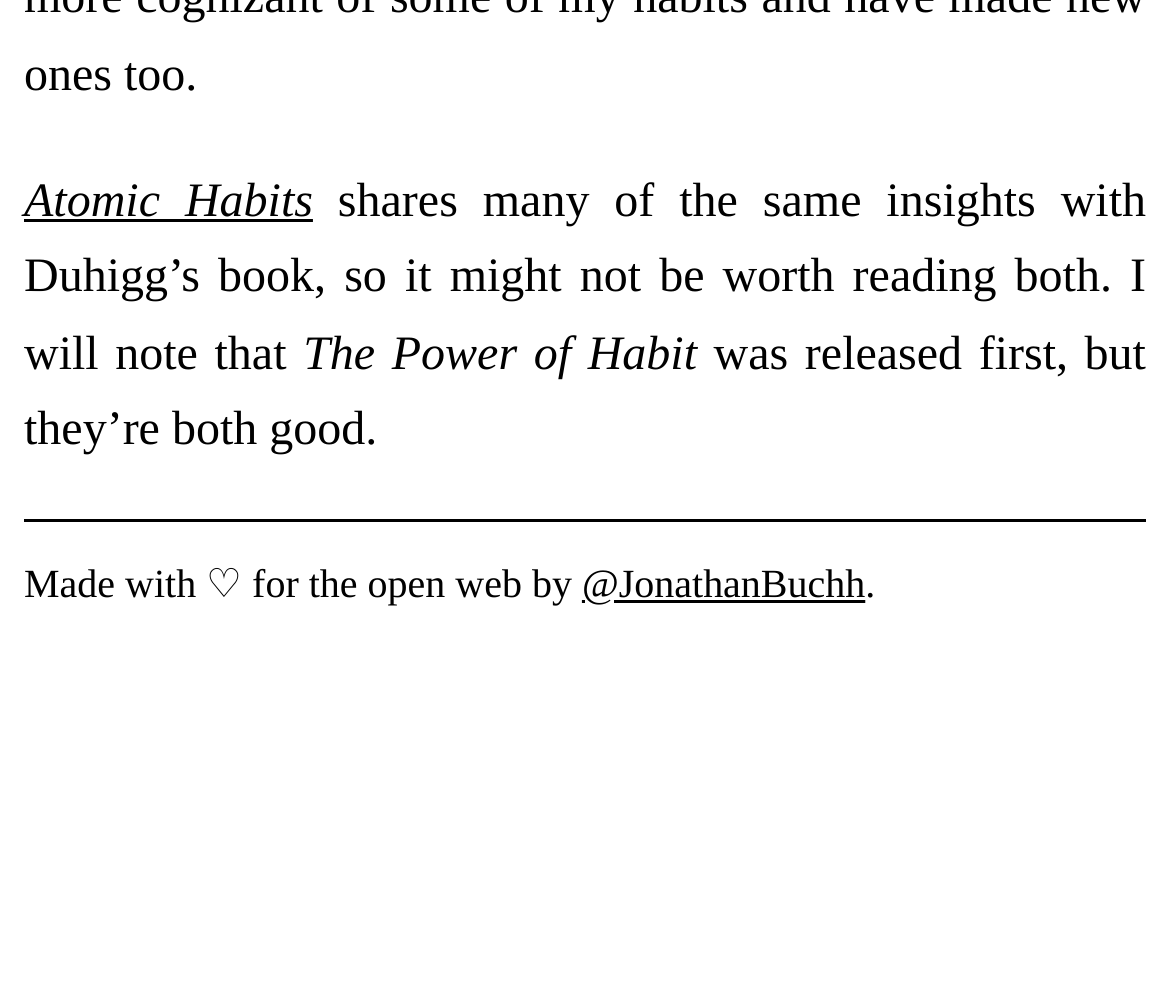Determine the bounding box for the described HTML element: "@JonathanBuchh". Ensure the coordinates are four float numbers between 0 and 1 in the format [left, top, right, bottom].

[0.497, 0.563, 0.74, 0.608]